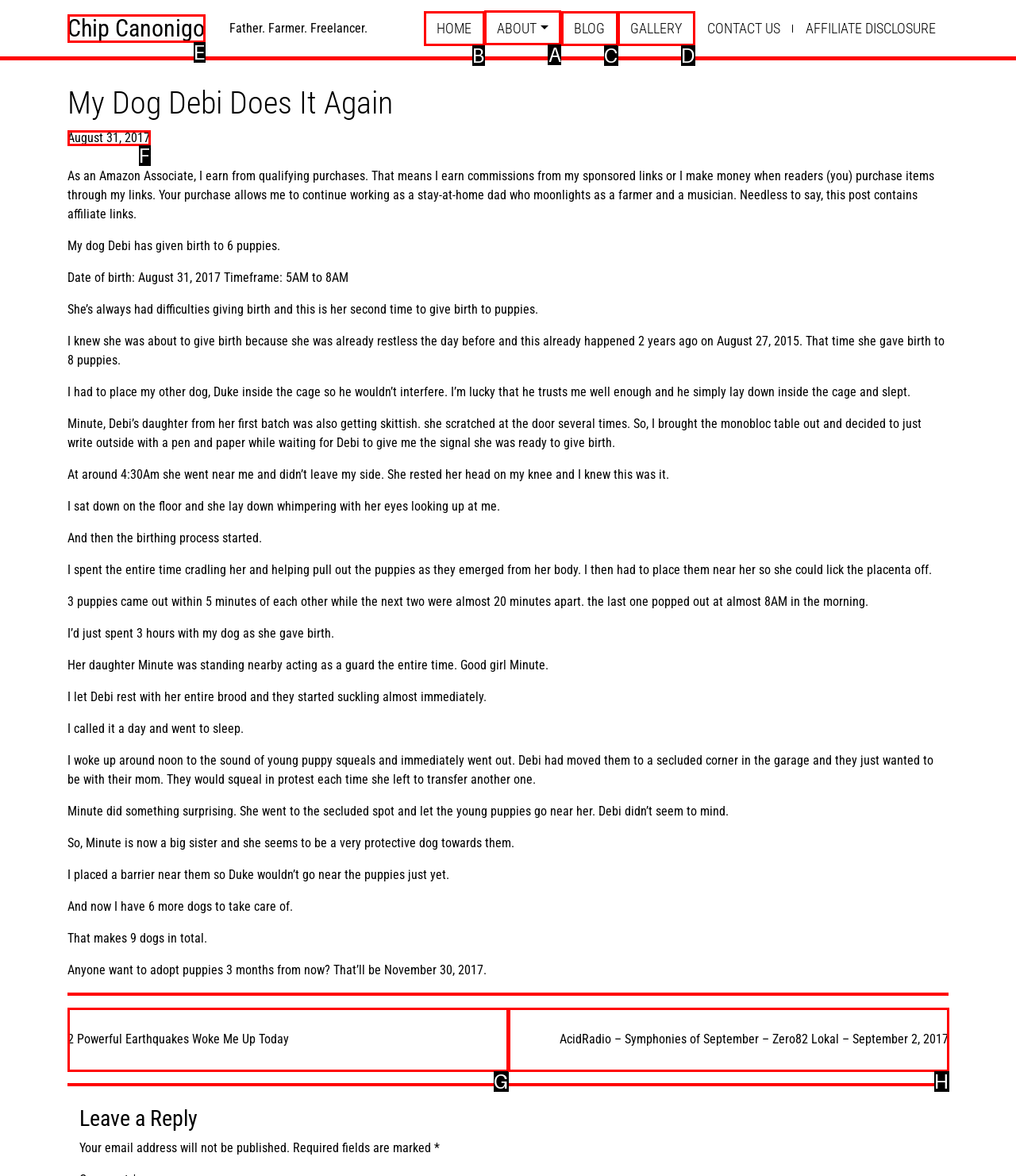Point out the HTML element I should click to achieve the following: Click the 'ABOUT' link Reply with the letter of the selected element.

A